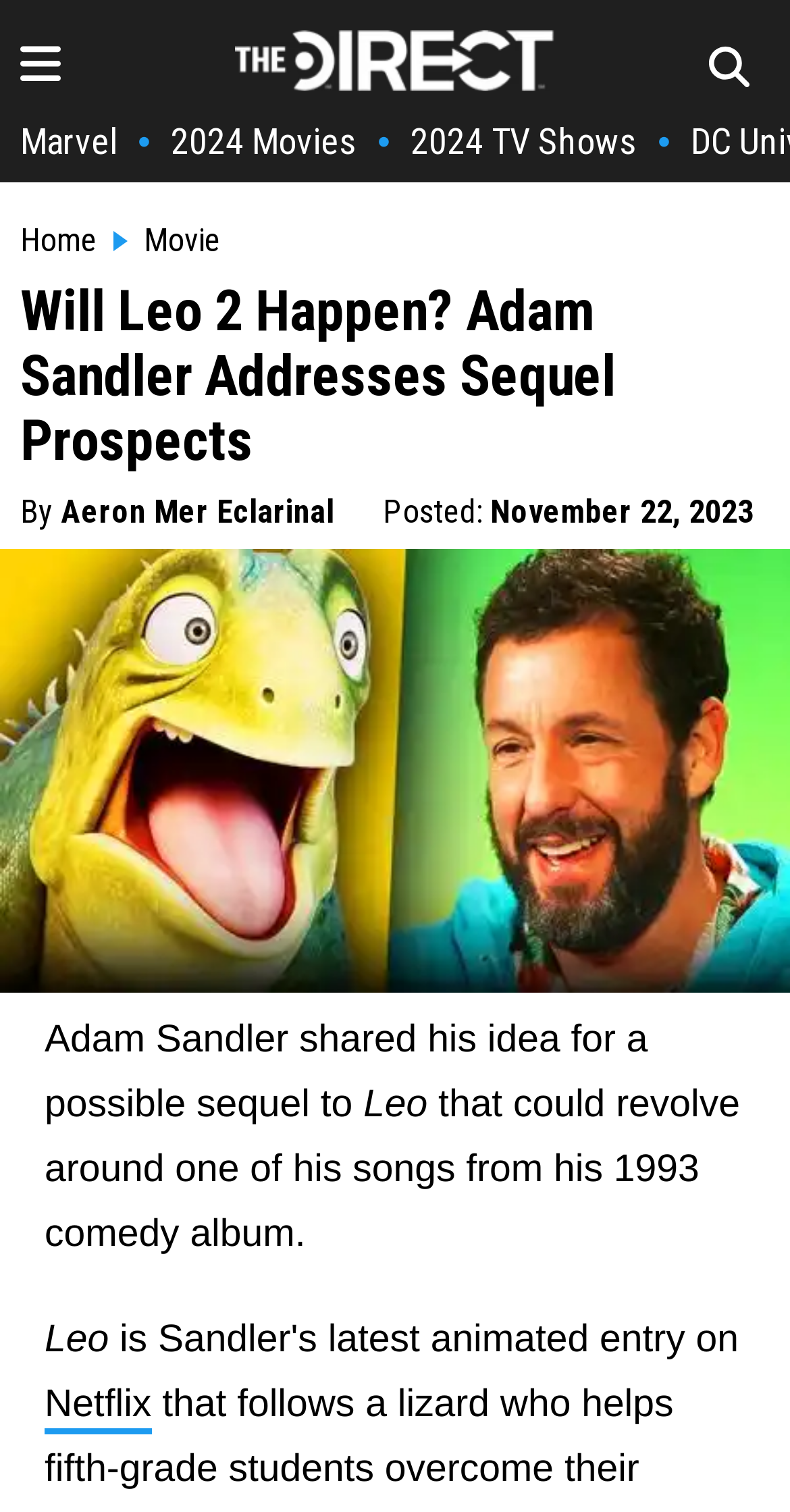Locate the bounding box of the UI element described by: "Netflix" in the given webpage screenshot.

[0.056, 0.915, 0.192, 0.949]